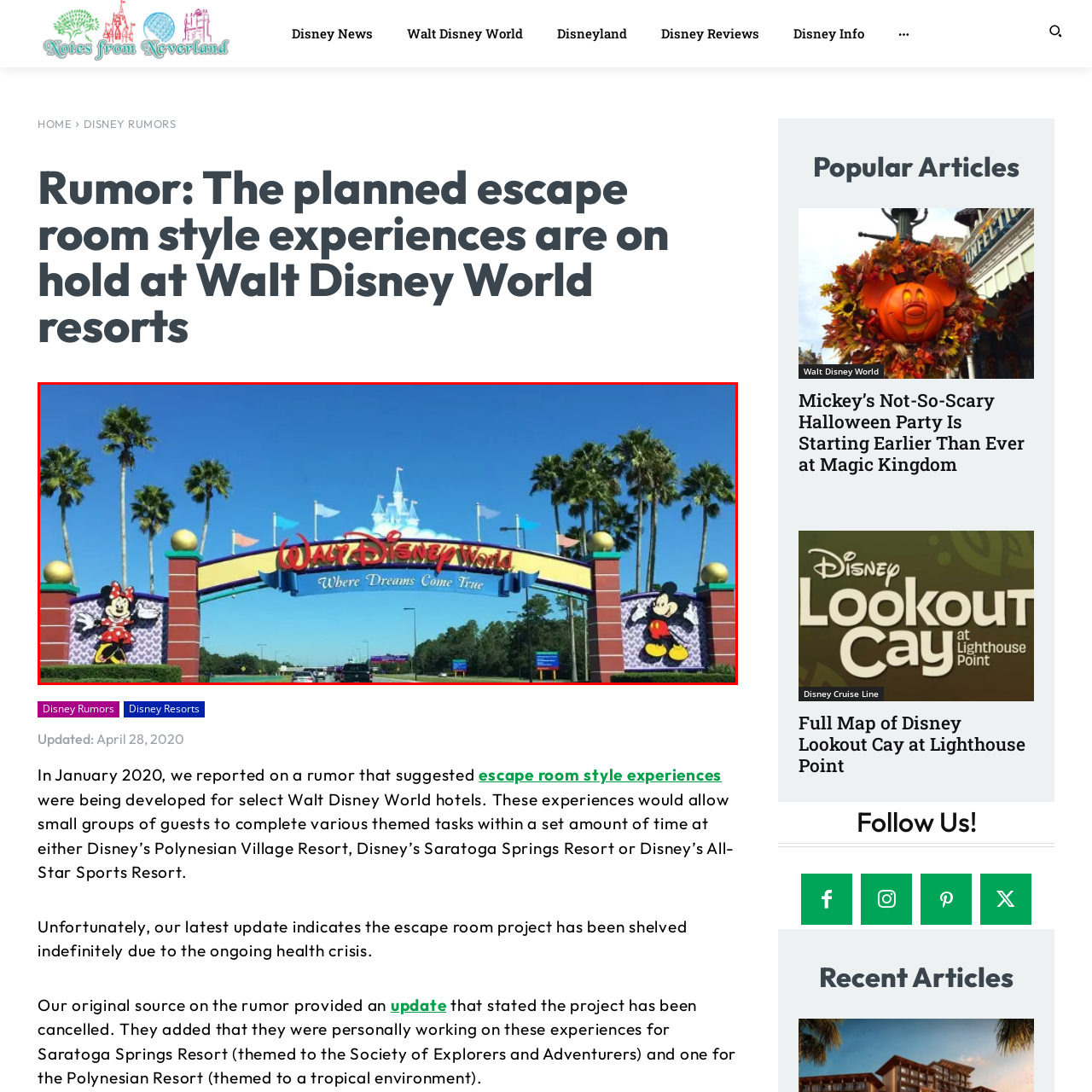Direct your attention to the image within the red boundary, What type of trees are flanking the entrance?
 Respond with a single word or phrase.

Palm trees